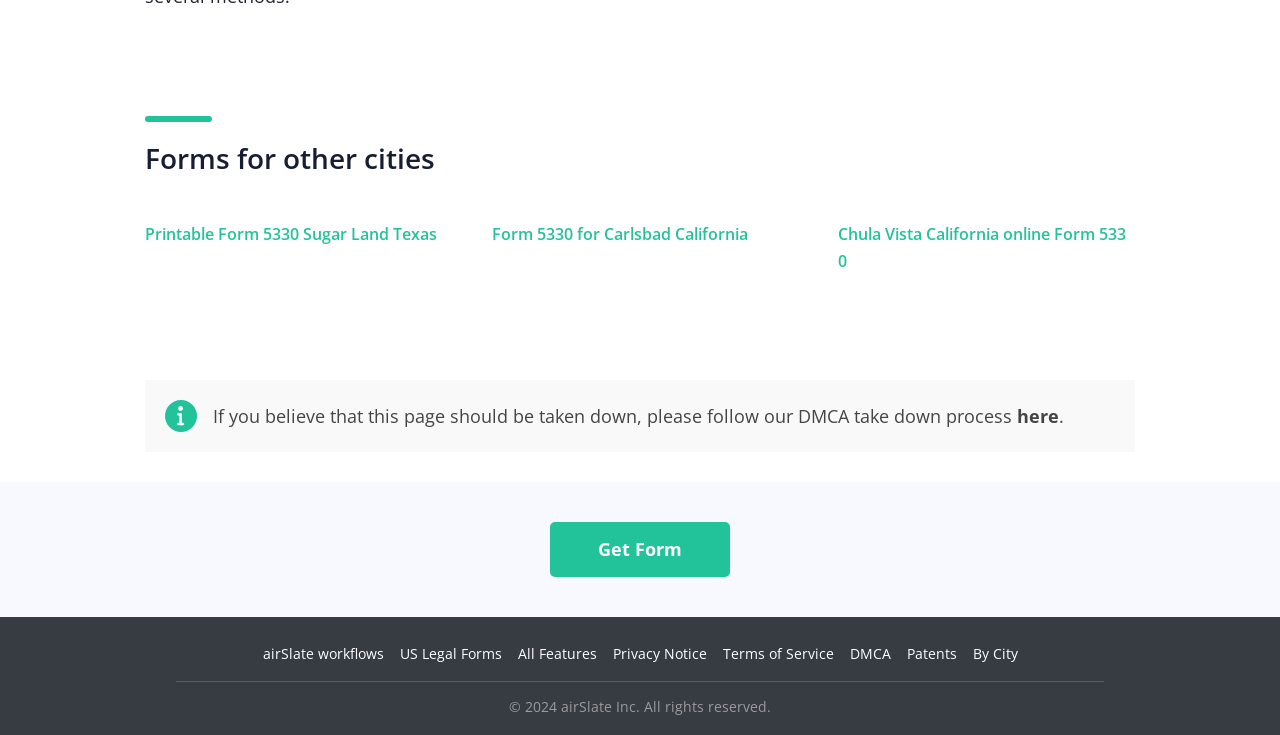Please identify the bounding box coordinates for the region that you need to click to follow this instruction: "Click the Get Form button".

[0.43, 0.733, 0.57, 0.763]